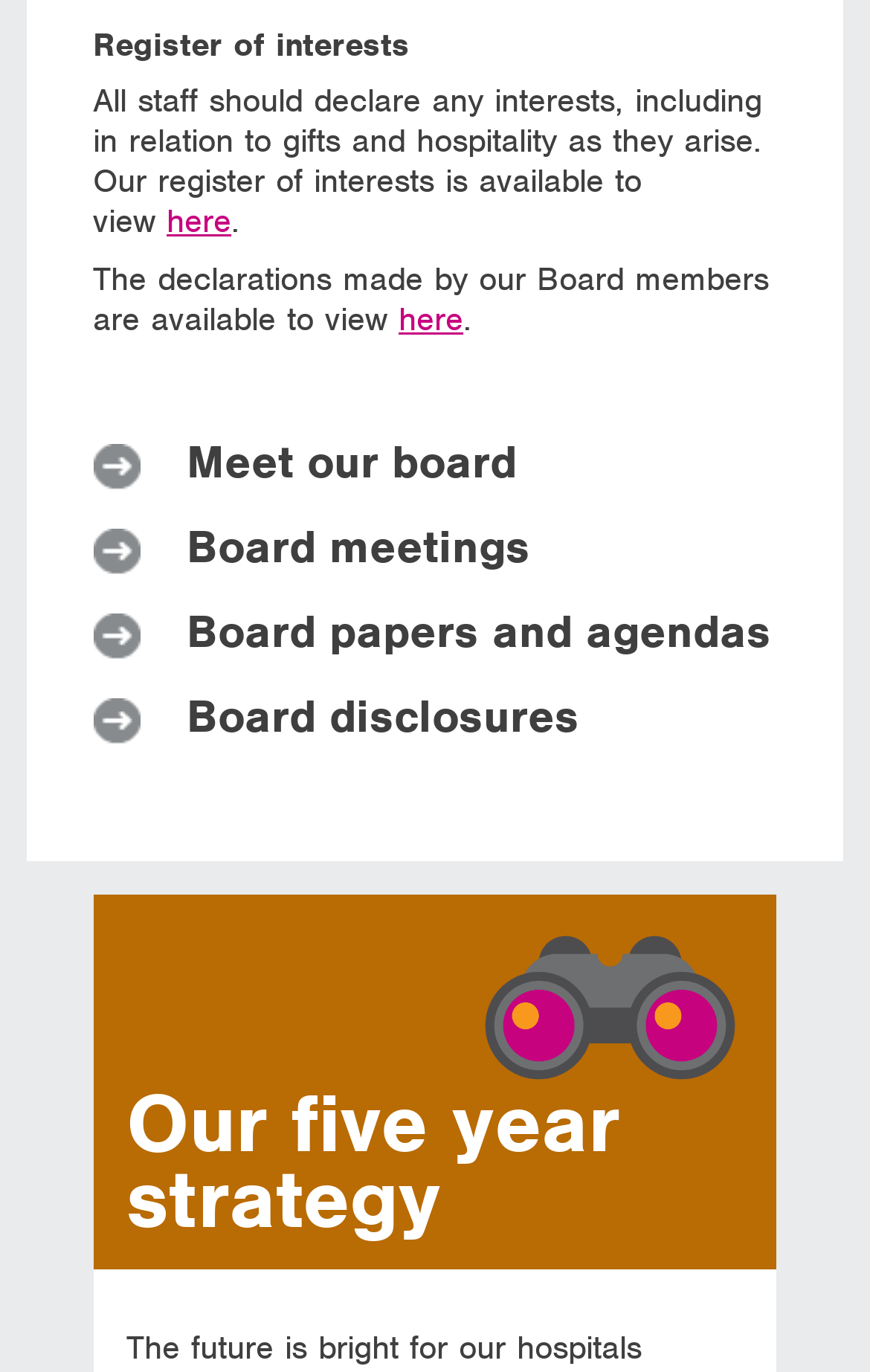Bounding box coordinates are specified in the format (top-left x, top-left y, bottom-right x, bottom-right y). All values are floating point numbers bounded between 0 and 1. Please provide the bounding box coordinate of the region this sentence describes: Meet our board

[0.107, 0.32, 0.893, 0.357]